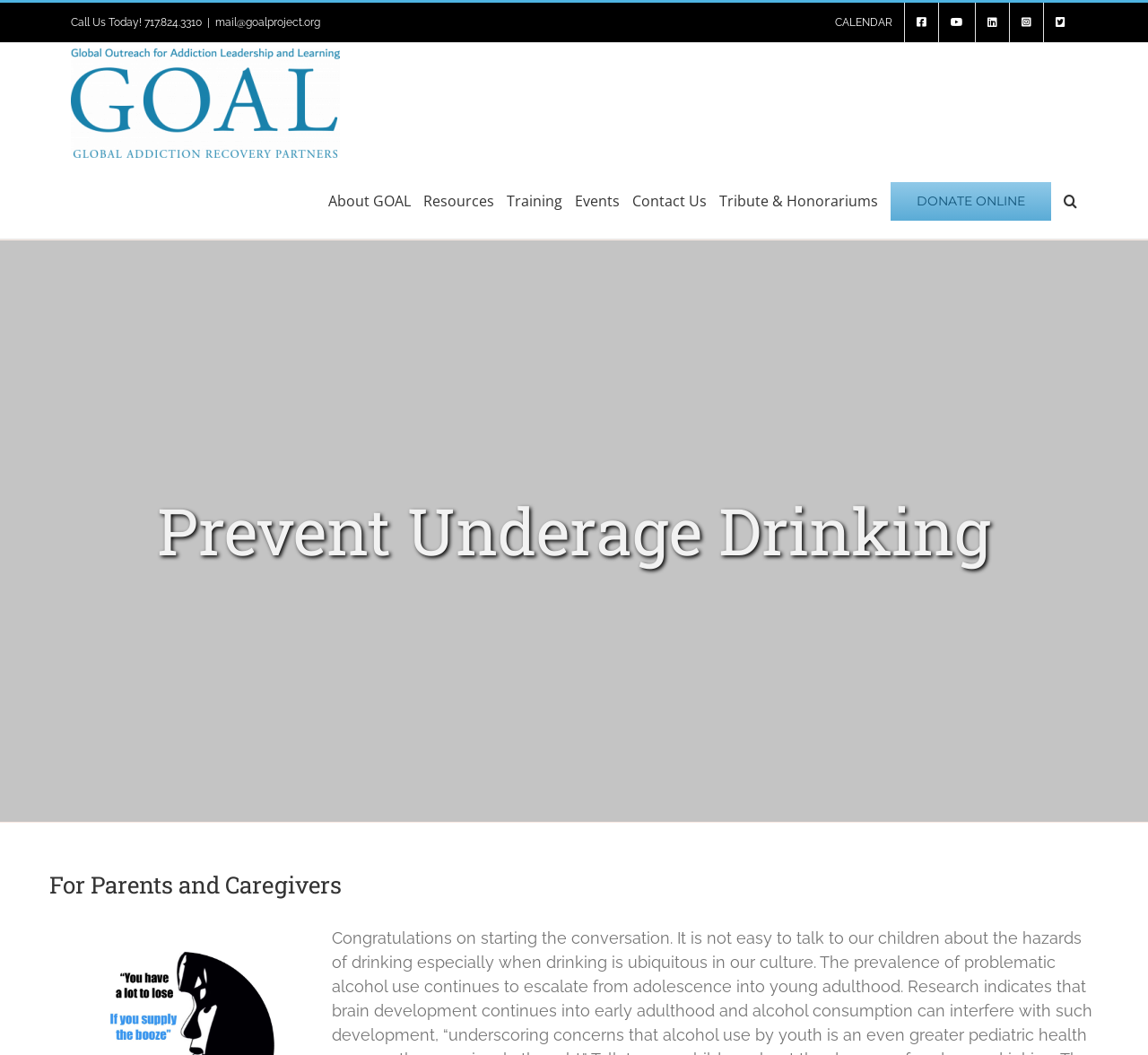Locate the bounding box of the UI element with the following description: "Hope Starts with Education".

[0.358, 0.771, 0.643, 0.794]